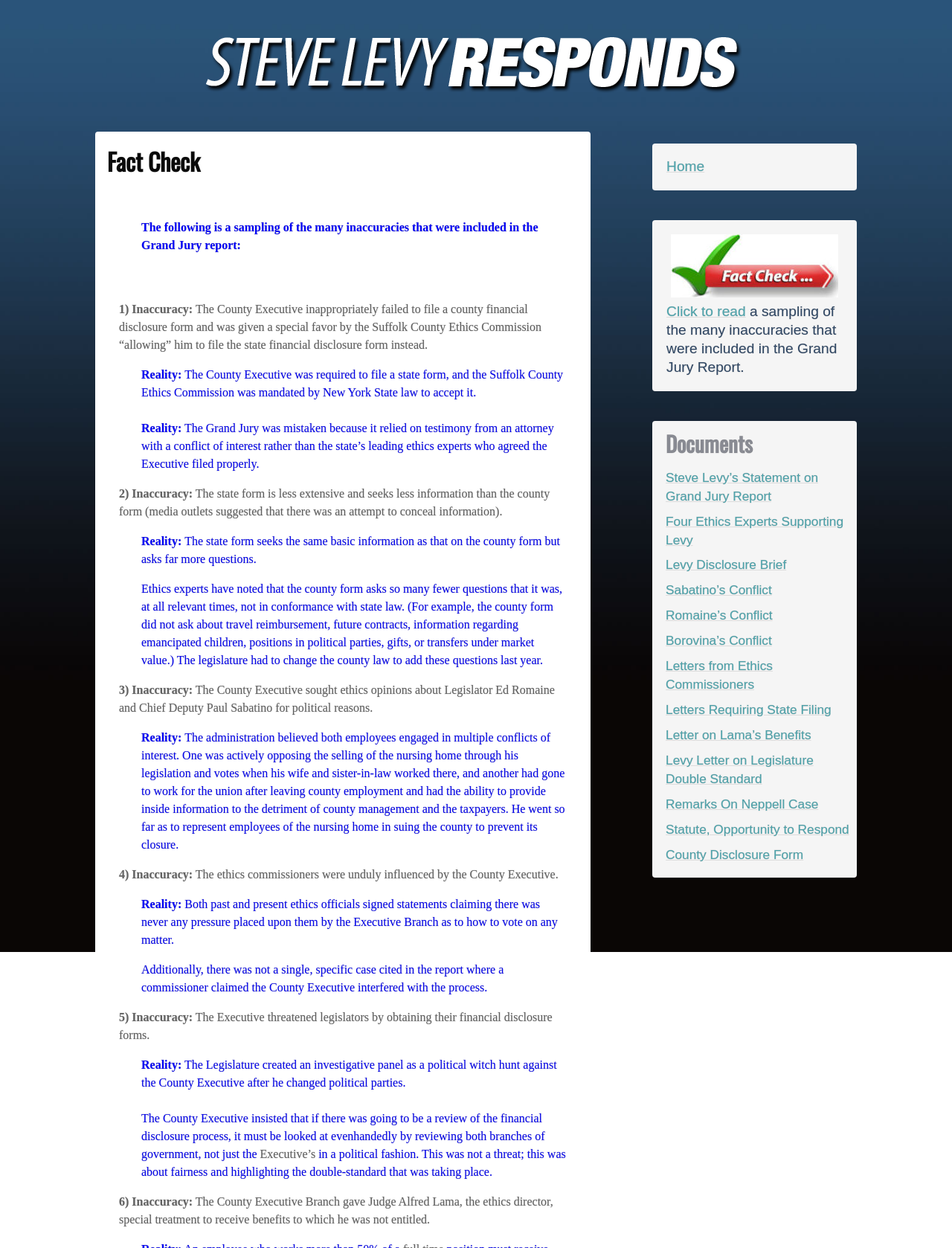Highlight the bounding box coordinates of the element that should be clicked to carry out the following instruction: "Go to Home page". The coordinates must be given as four float numbers ranging from 0 to 1, i.e., [left, top, right, bottom].

[0.7, 0.127, 0.74, 0.139]